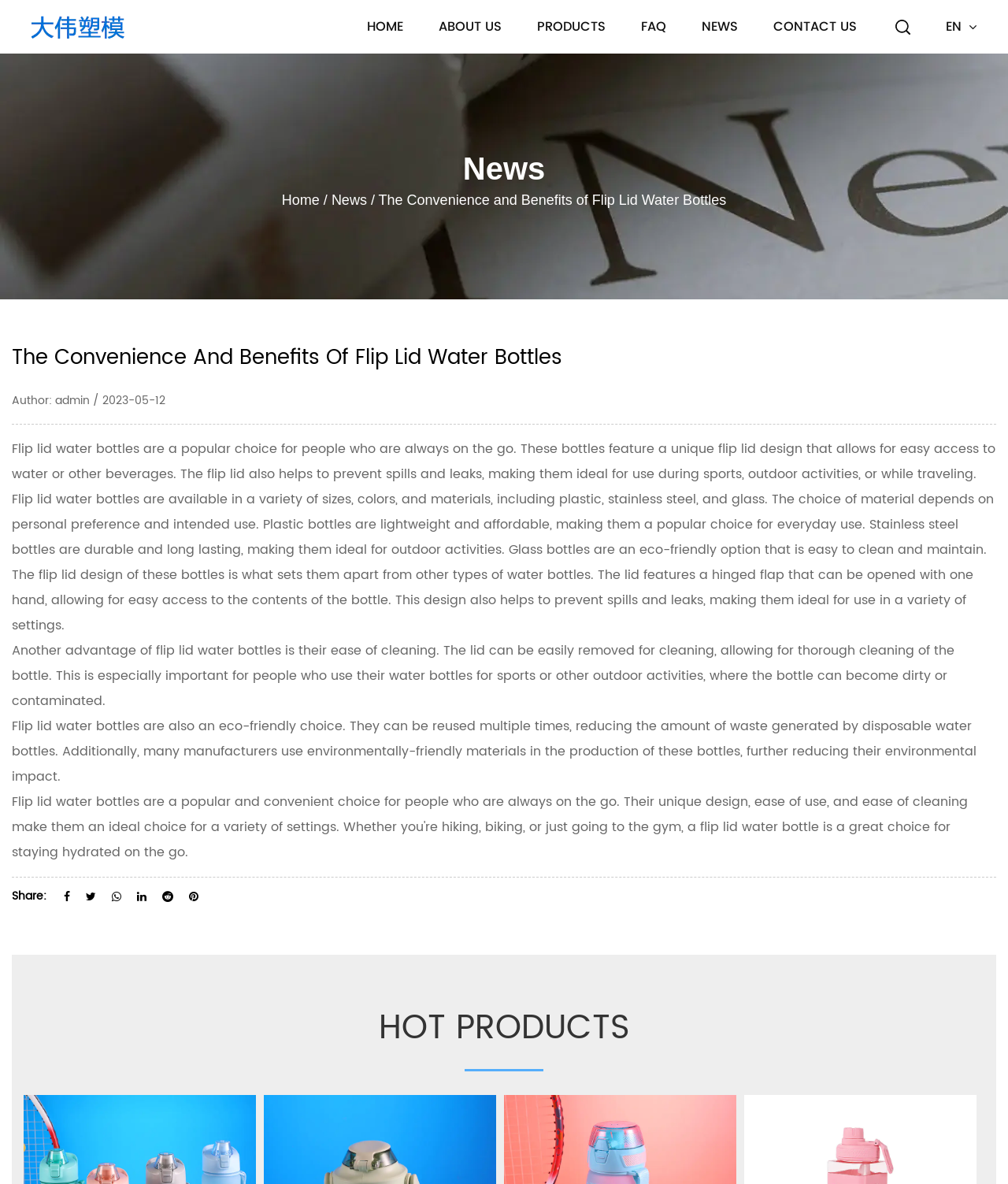What are the materials available for flip lid water bottles?
Please provide a single word or phrase answer based on the image.

Plastic, stainless steel, and glass